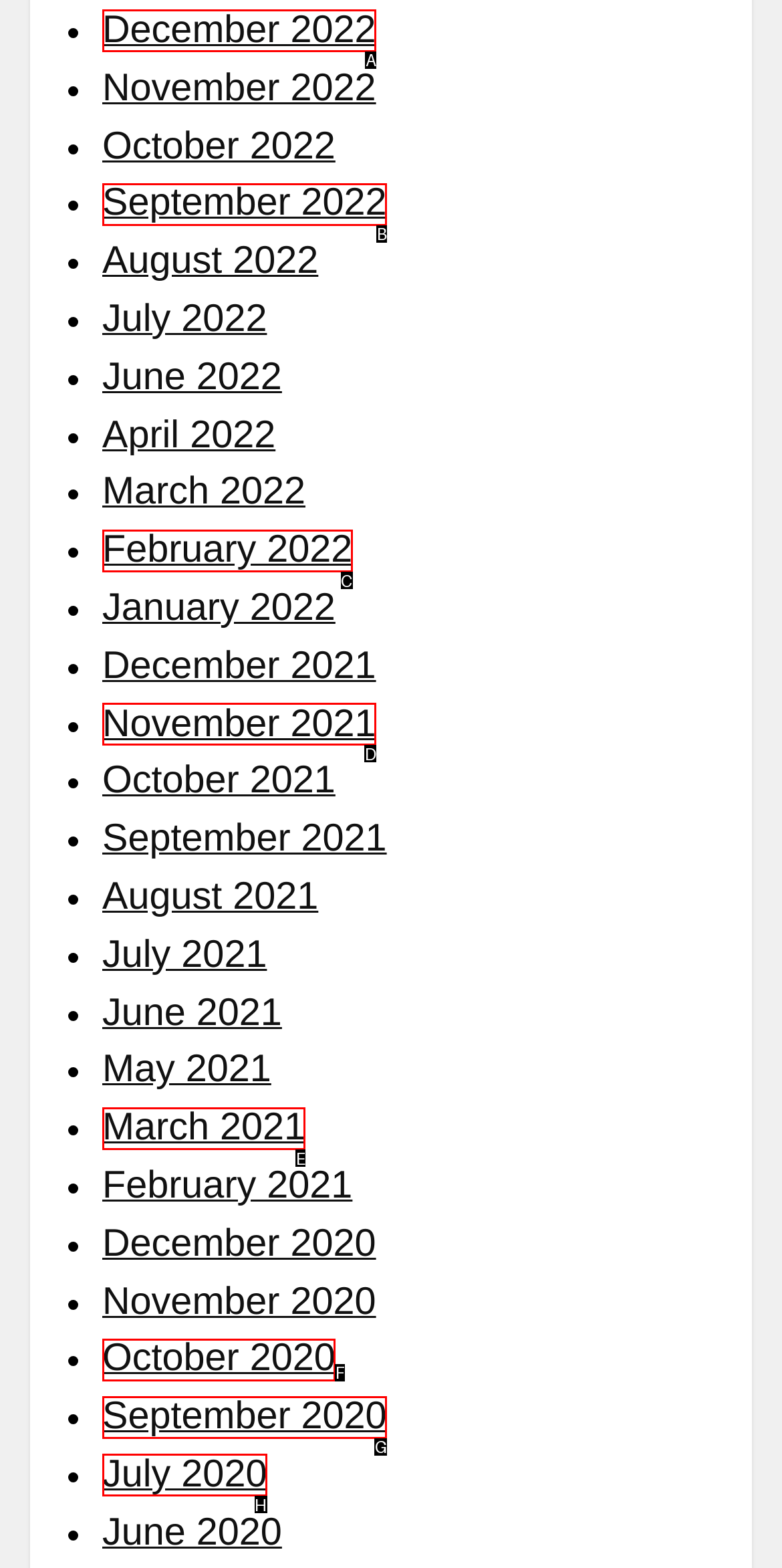Determine which UI element I need to click to achieve the following task: View December 2022 Provide your answer as the letter of the selected option.

A